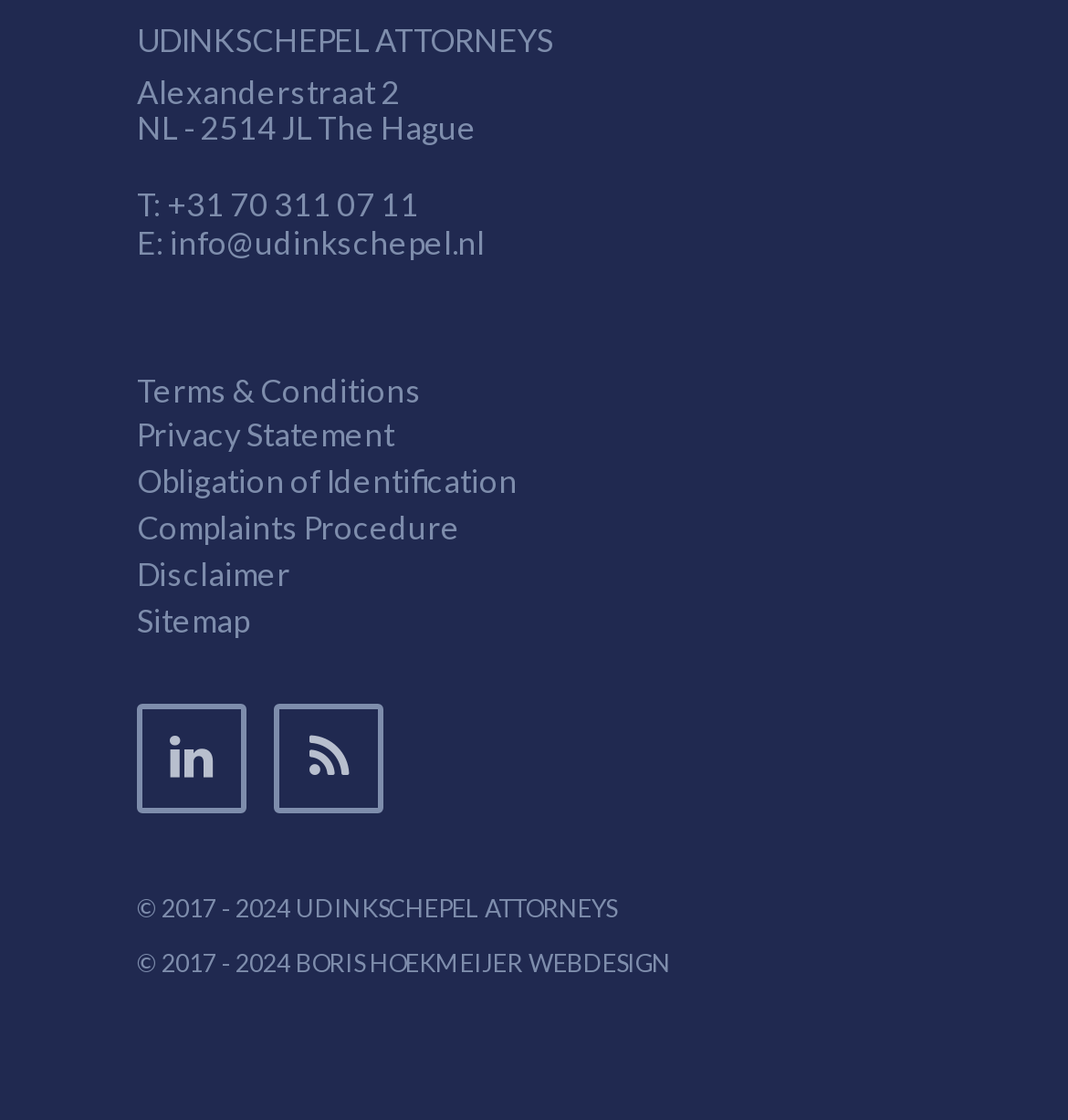Identify the bounding box coordinates of the region I need to click to complete this instruction: "View Sitemap".

[0.128, 0.537, 0.233, 0.569]